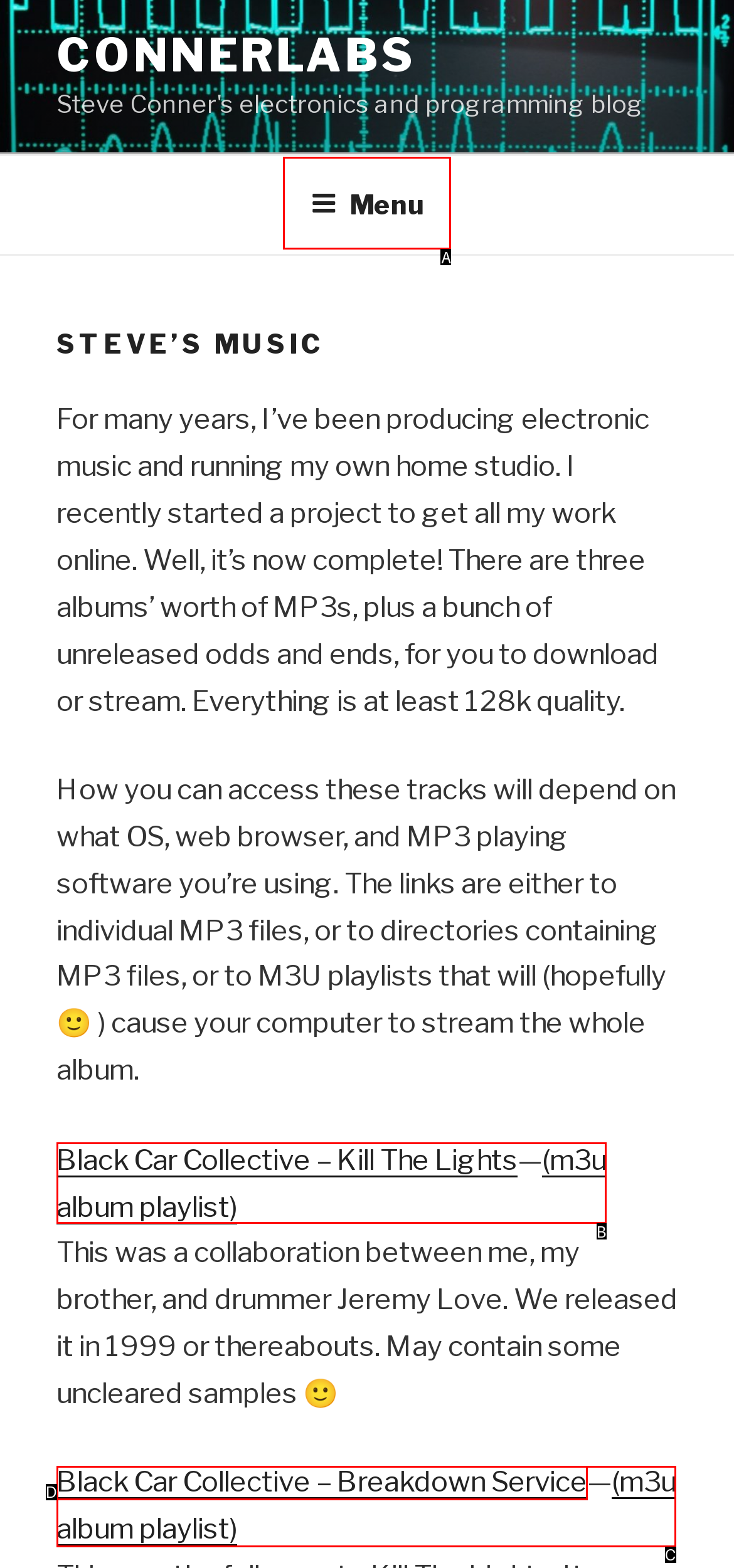Select the letter that aligns with the description: Primary Menu. Answer with the letter of the selected option directly.

None